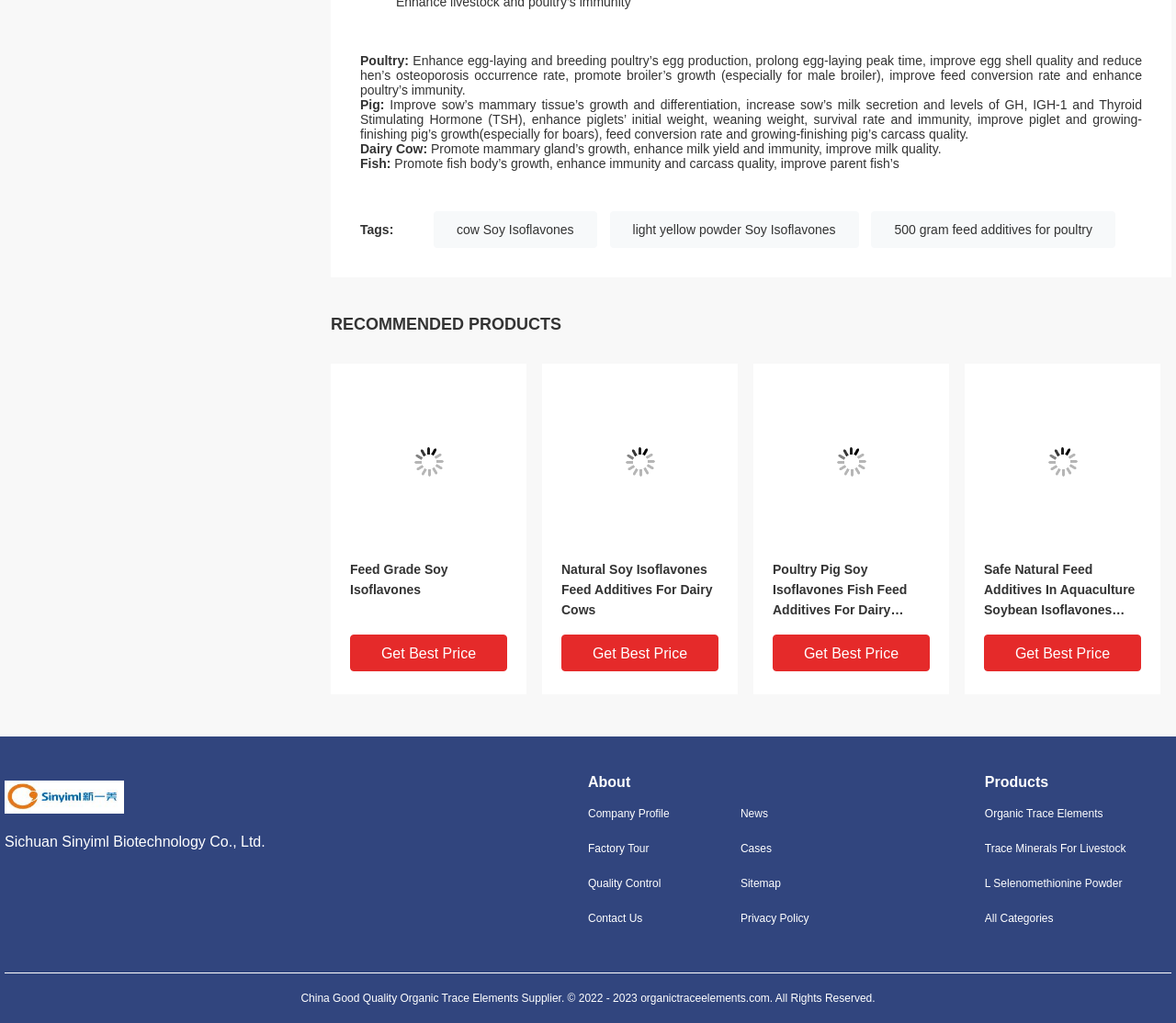Please locate the bounding box coordinates of the element that should be clicked to complete the given instruction: "Learn about 'cow Soy Isoflavones'".

[0.369, 0.206, 0.508, 0.242]